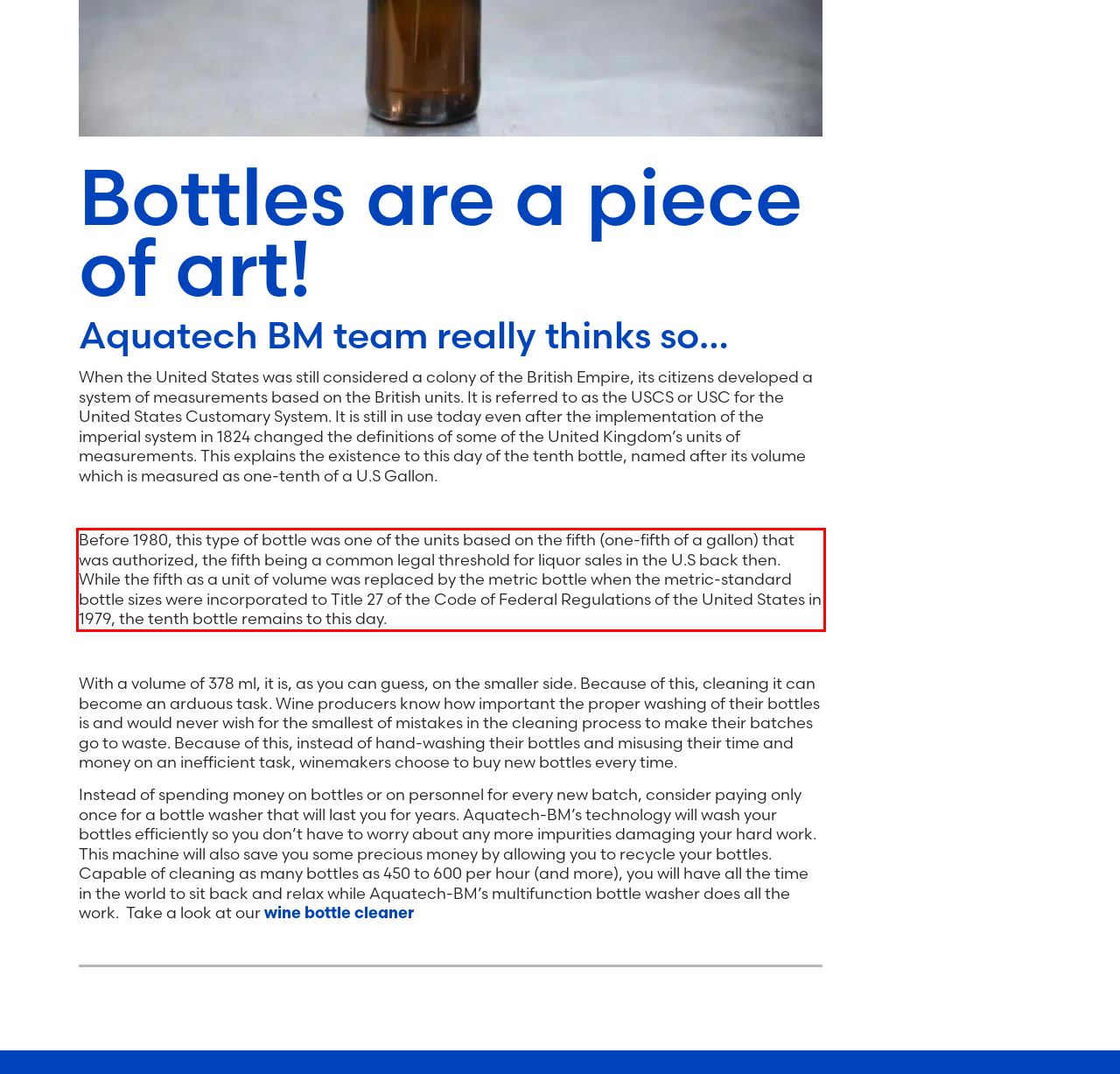Given a webpage screenshot with a red bounding box, perform OCR to read and deliver the text enclosed by the red bounding box.

Before 1980, this type of bottle was one of the units based on the fifth (one-fifth of a gallon) that was authorized, the fifth being a common legal threshold for liquor sales in the U.S back then. While the fifth as a unit of volume was replaced by the metric bottle when the metric-standard bottle sizes were incorporated to Title 27 of the Code of Federal Regulations of the United States in 1979, the tenth bottle remains to this day.